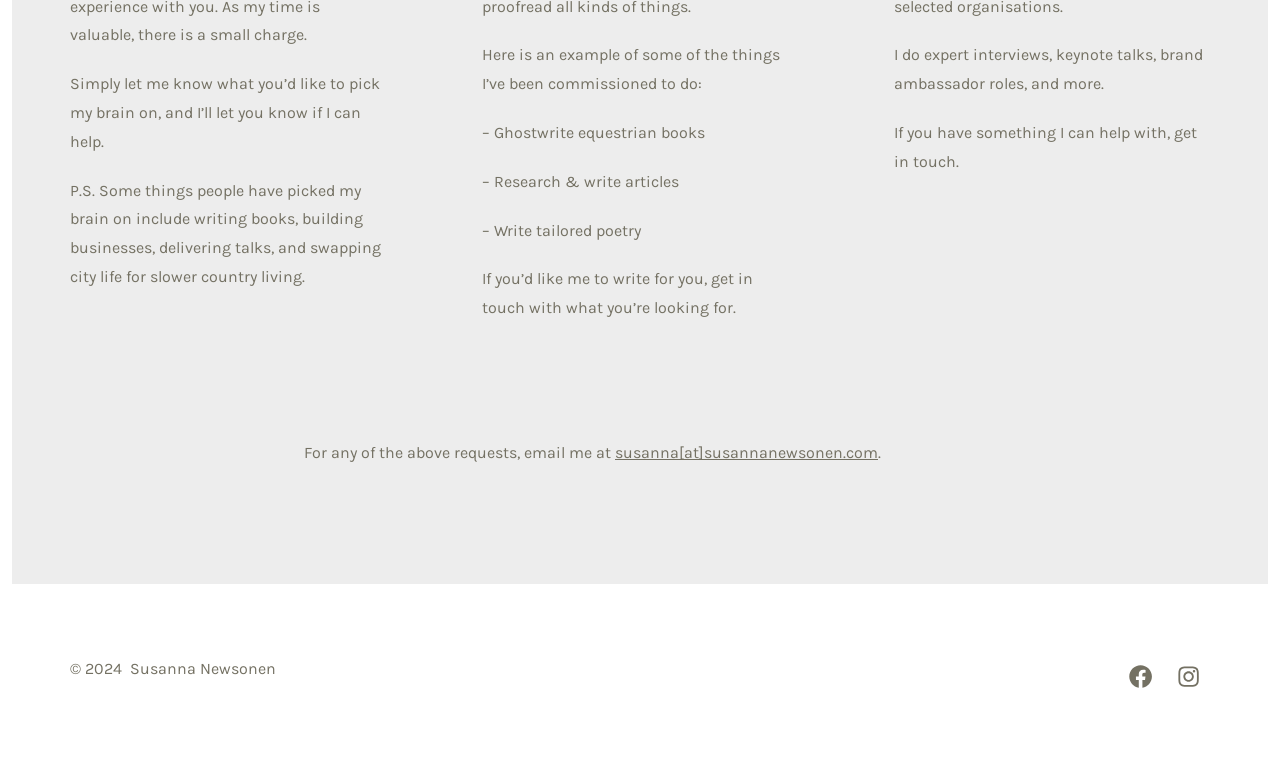Predict the bounding box of the UI element based on the description: "susanna[at]susannanewsonen.com". The coordinates should be four float numbers between 0 and 1, formatted as [left, top, right, bottom].

[0.48, 0.576, 0.686, 0.6]